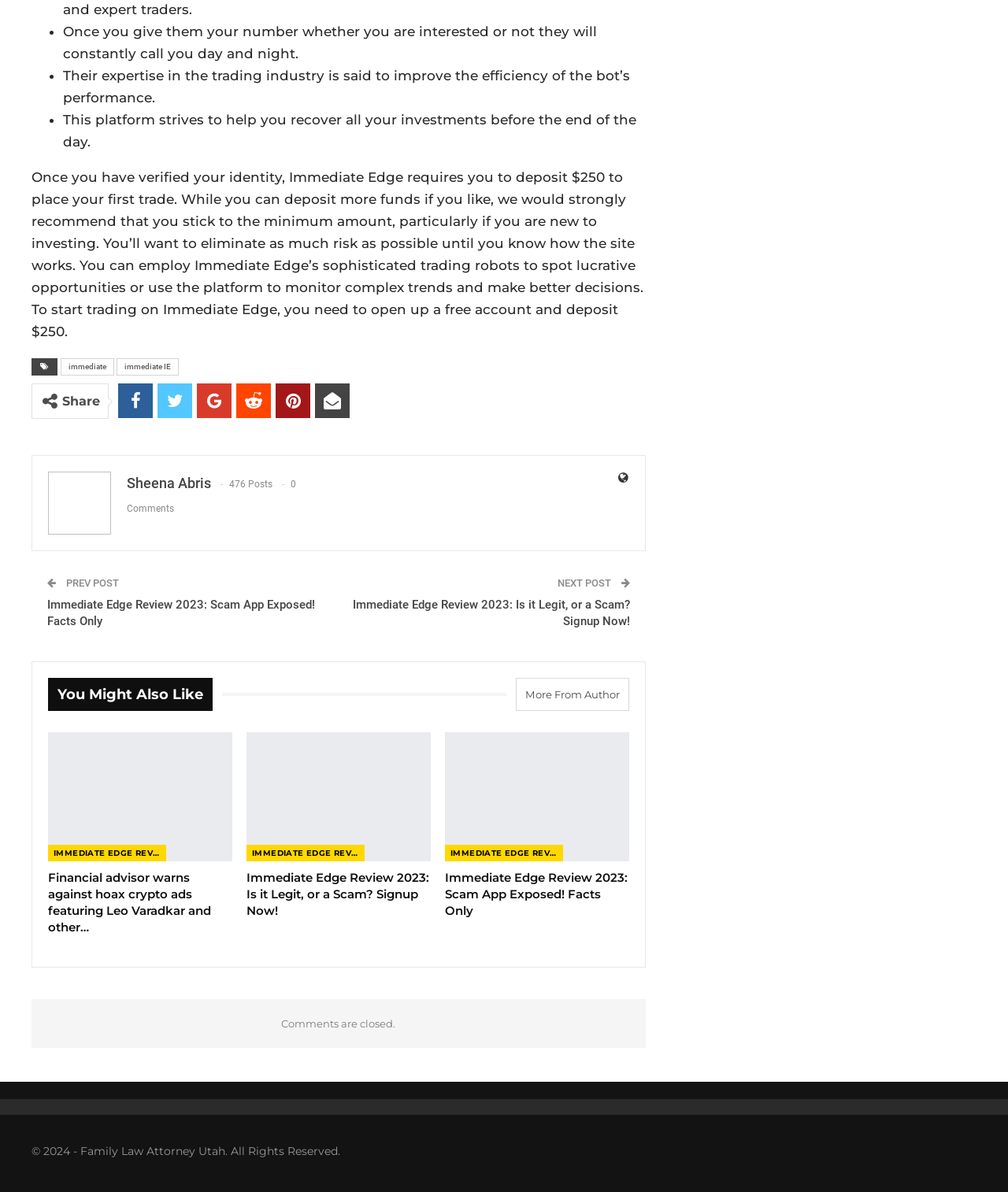Provide the bounding box coordinates of the HTML element described as: "immediate IE". The bounding box coordinates should be four float numbers between 0 and 1, i.e., [left, top, right, bottom].

[0.116, 0.301, 0.177, 0.315]